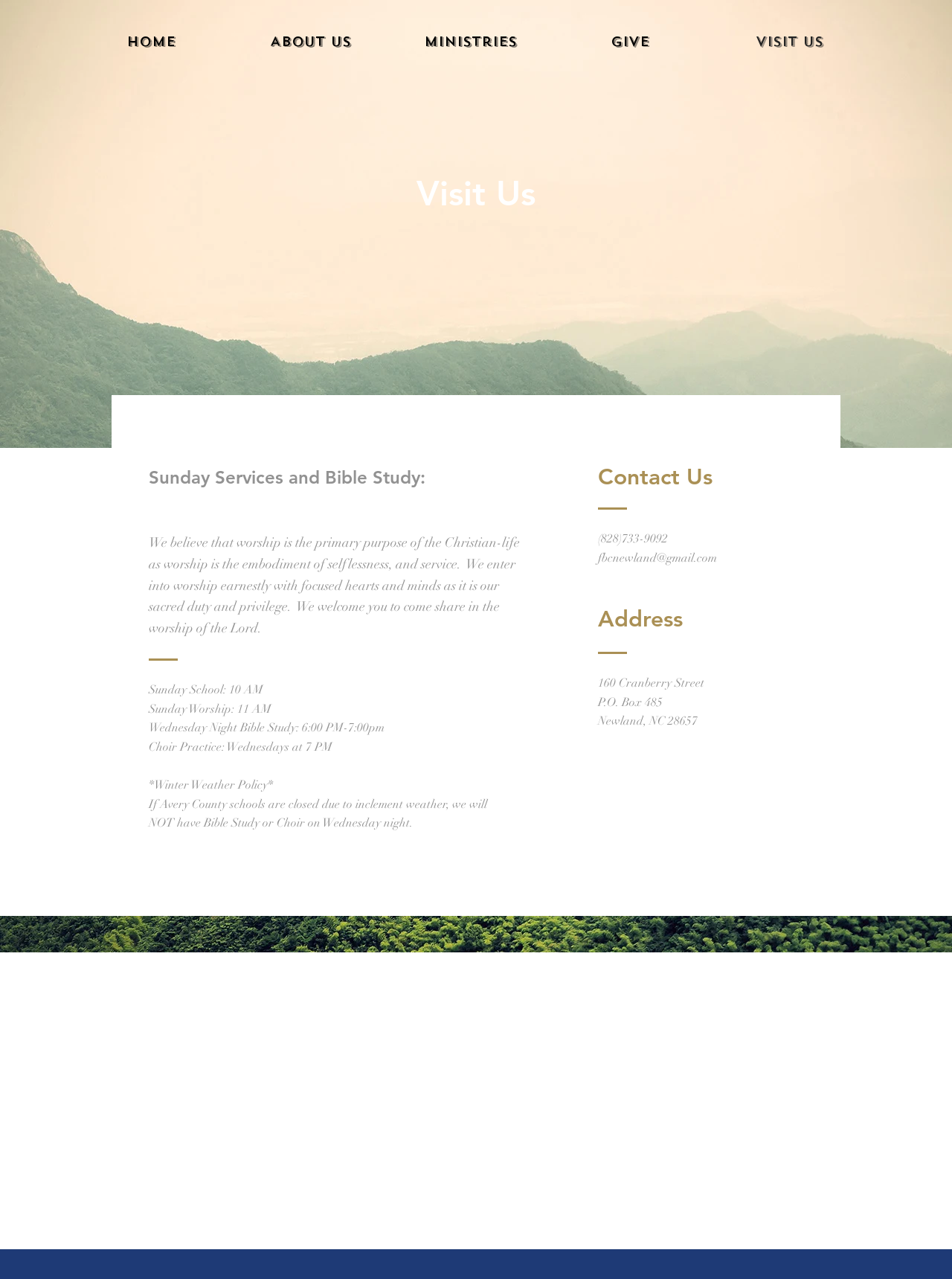Please provide a short answer using a single word or phrase for the question:
What is the address of the church?

160 Cranberry Street